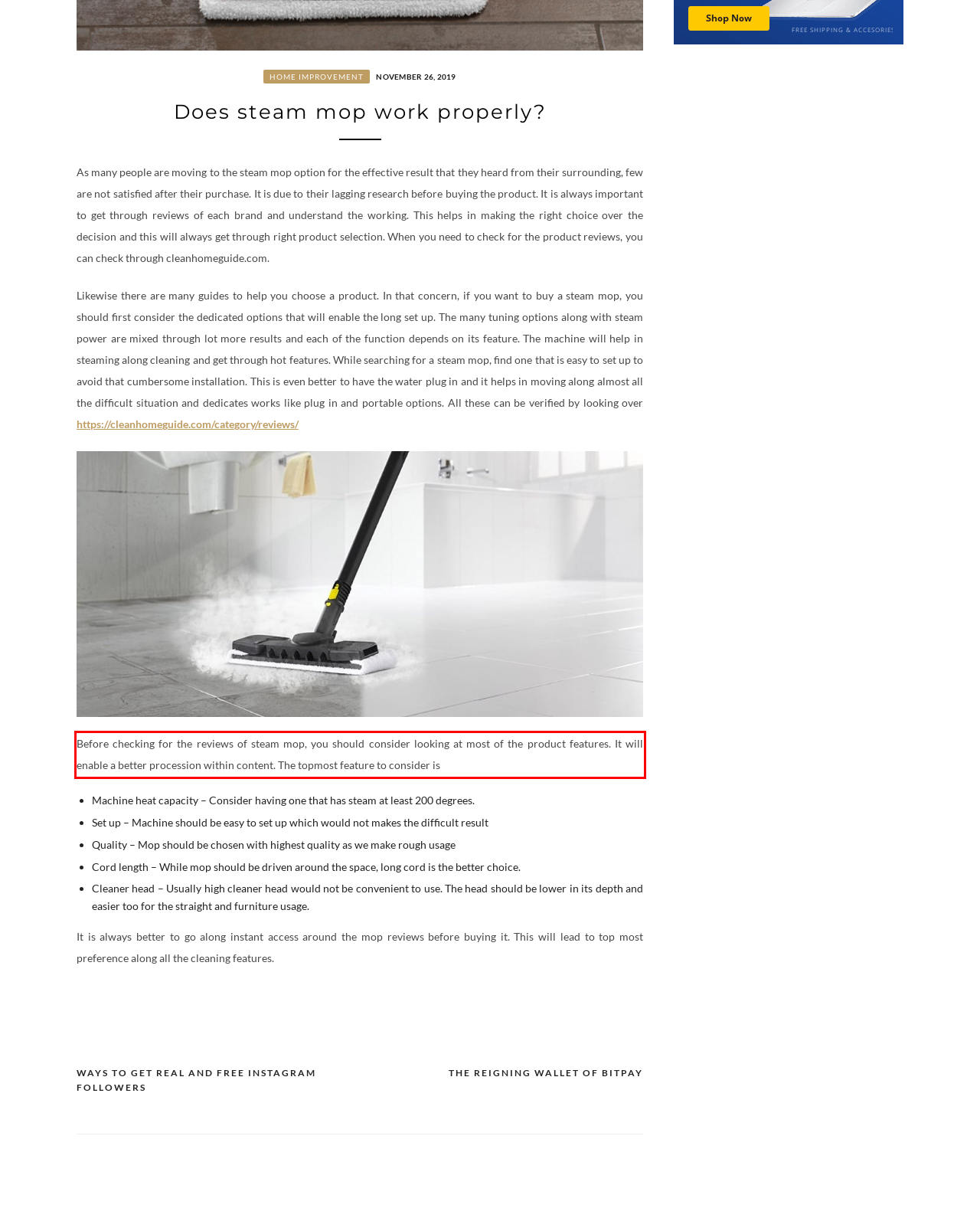Please identify and extract the text from the UI element that is surrounded by a red bounding box in the provided webpage screenshot.

Before checking for the reviews of steam mop, you should consider looking at most of the product features. It will enable a better procession within content. The topmost feature to consider is